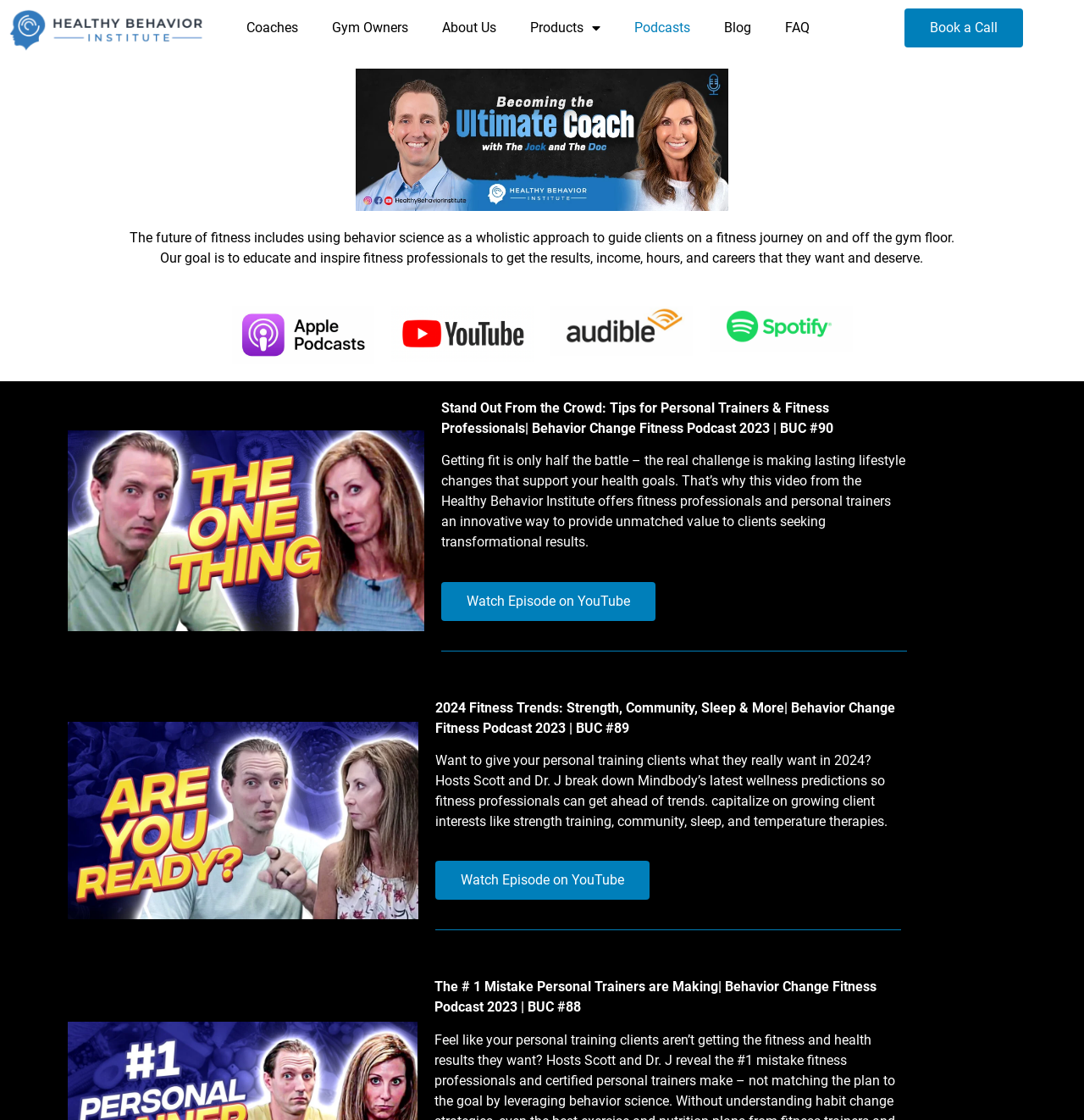Can you find the bounding box coordinates of the area I should click to execute the following instruction: "Click Coaches"?

[0.212, 0.008, 0.291, 0.042]